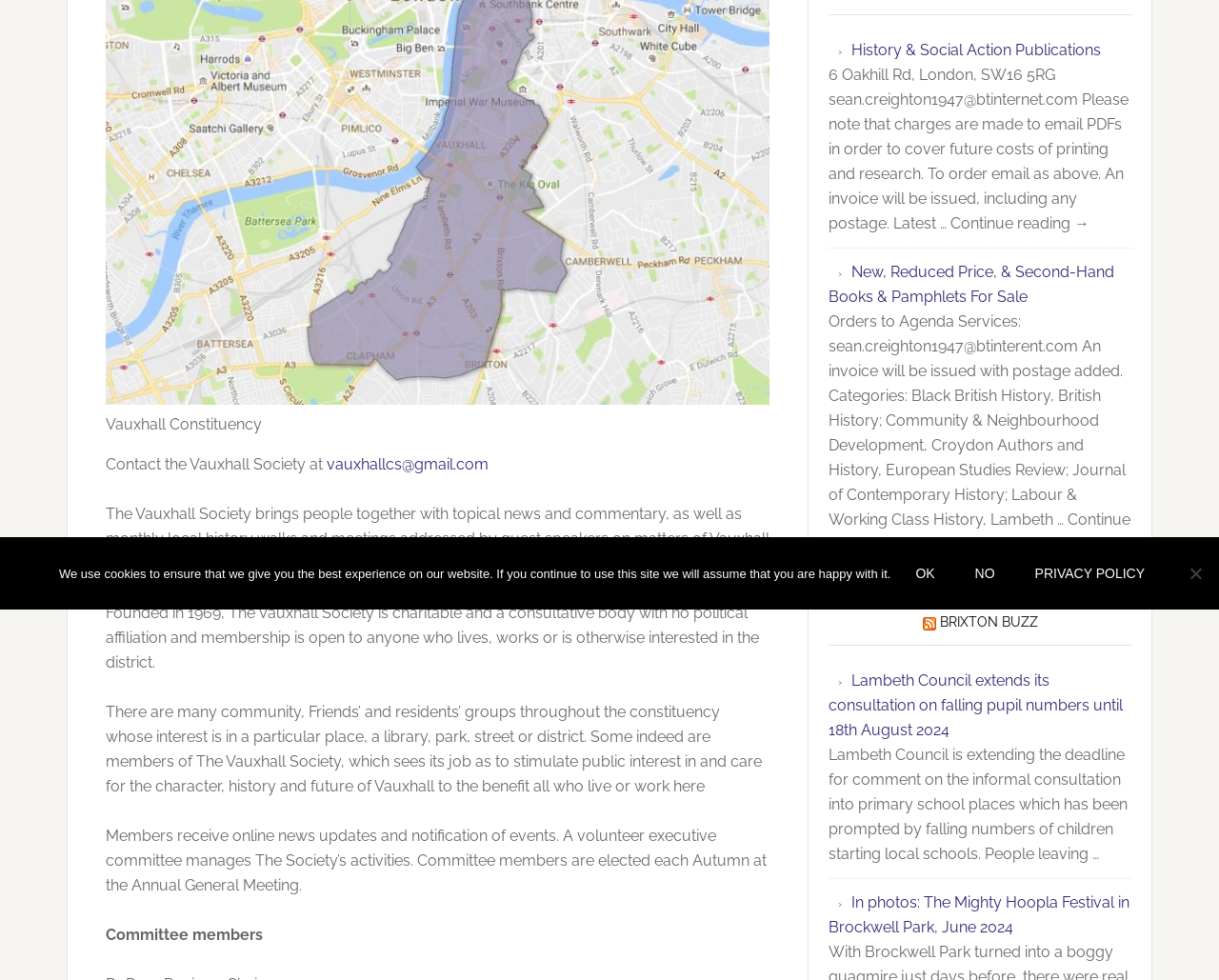Based on the element description "No", predict the bounding box coordinates of the UI element.

[0.787, 0.563, 0.829, 0.607]